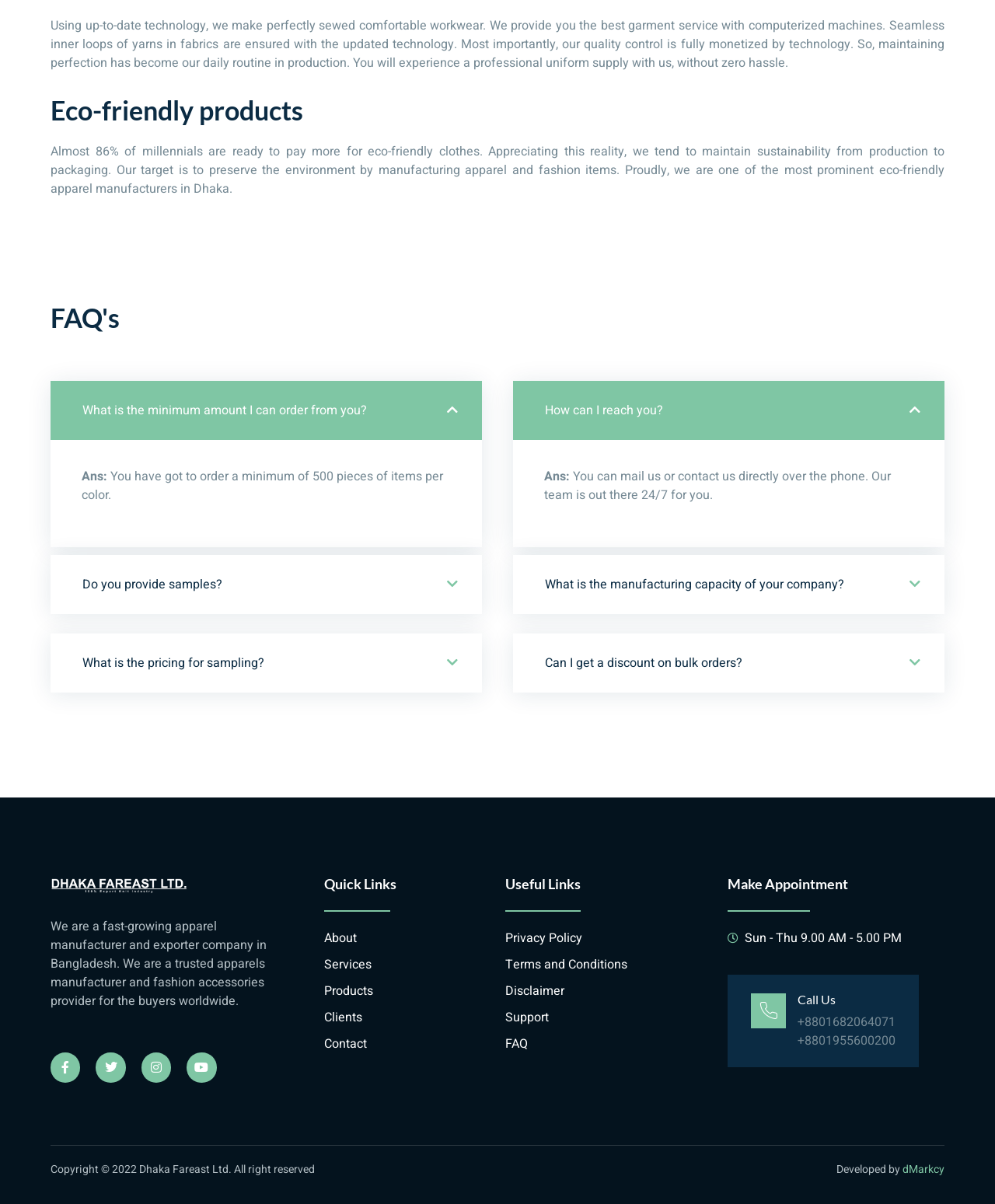Locate the bounding box coordinates of the segment that needs to be clicked to meet this instruction: "Click on the 'About' link".

[0.326, 0.771, 0.5, 0.787]